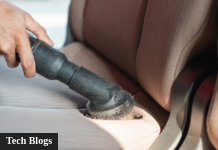Elaborate on the image with a comprehensive description.

This image showcases a close-up view of a person using a vacuum cleaner attachment on an automotive seat, demonstrating effective detailing and cleaning techniques. The hand gripping the vacuum handle emphasizes the importance of proper tools for maintaining car interiors. Set against a backdrop that subtly highlights the contours of the seat fabric, this visual serves as an illustration for the article titled "Things to Consider During Buying Vacuum Cleaner for Car," highlighting practical tips for car maintenance enthusiasts. The presence of the "Tech Blogs" label in the lower-left corner indicates the thematic focus on technology and gadgets, aligning with the content's purpose of providing expert advice to readers.